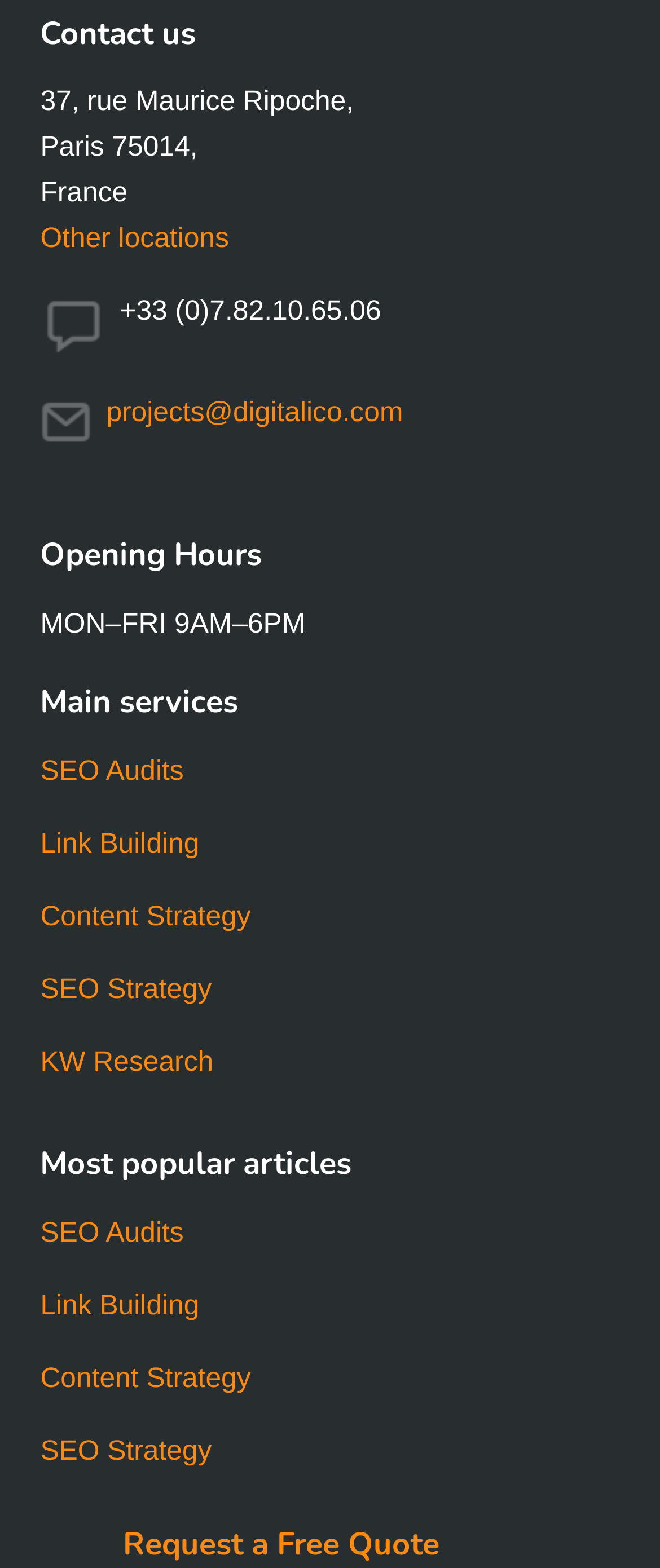How can I request a free quote?
From the screenshot, supply a one-word or short-phrase answer.

Click on 'Request a Free Quote'